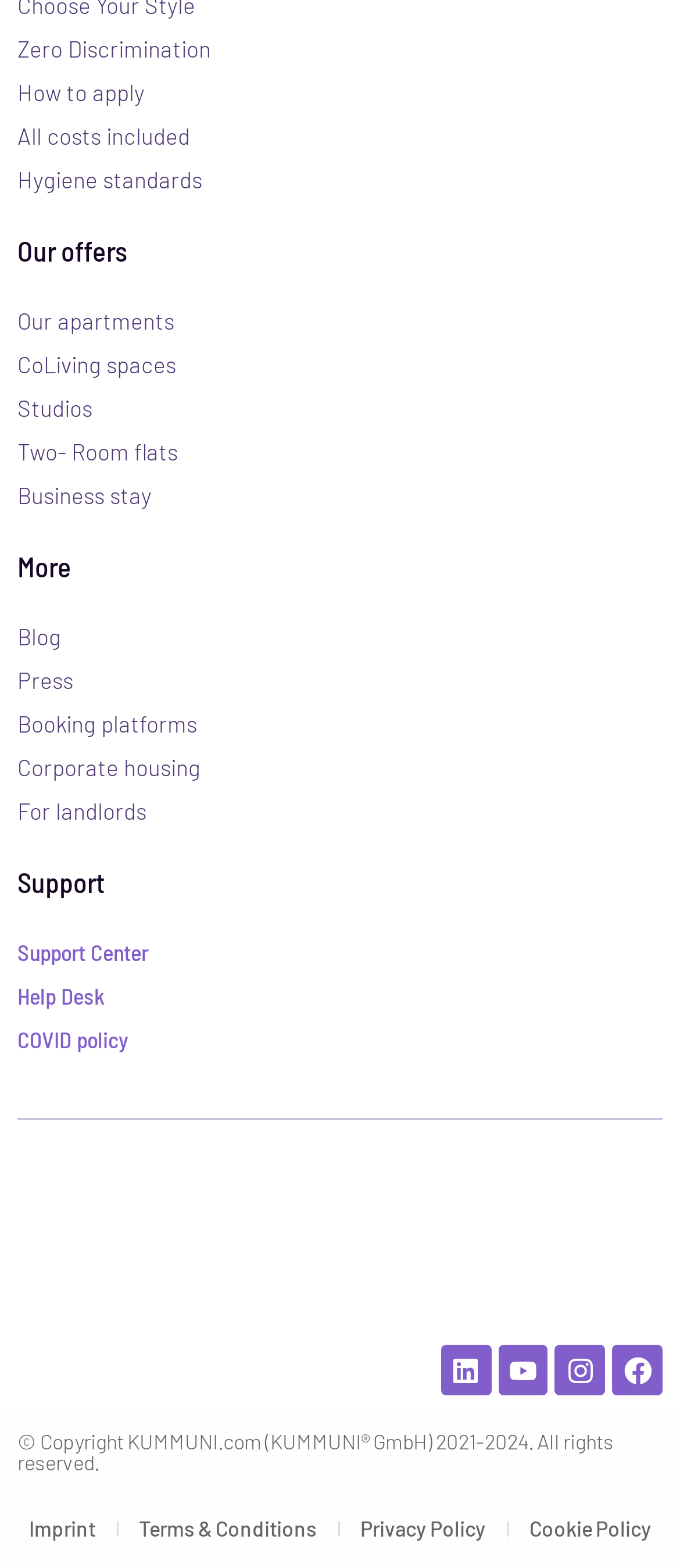Using the webpage screenshot, locate the HTML element that fits the following description and provide its bounding box: "How to apply".

[0.026, 0.046, 0.974, 0.074]